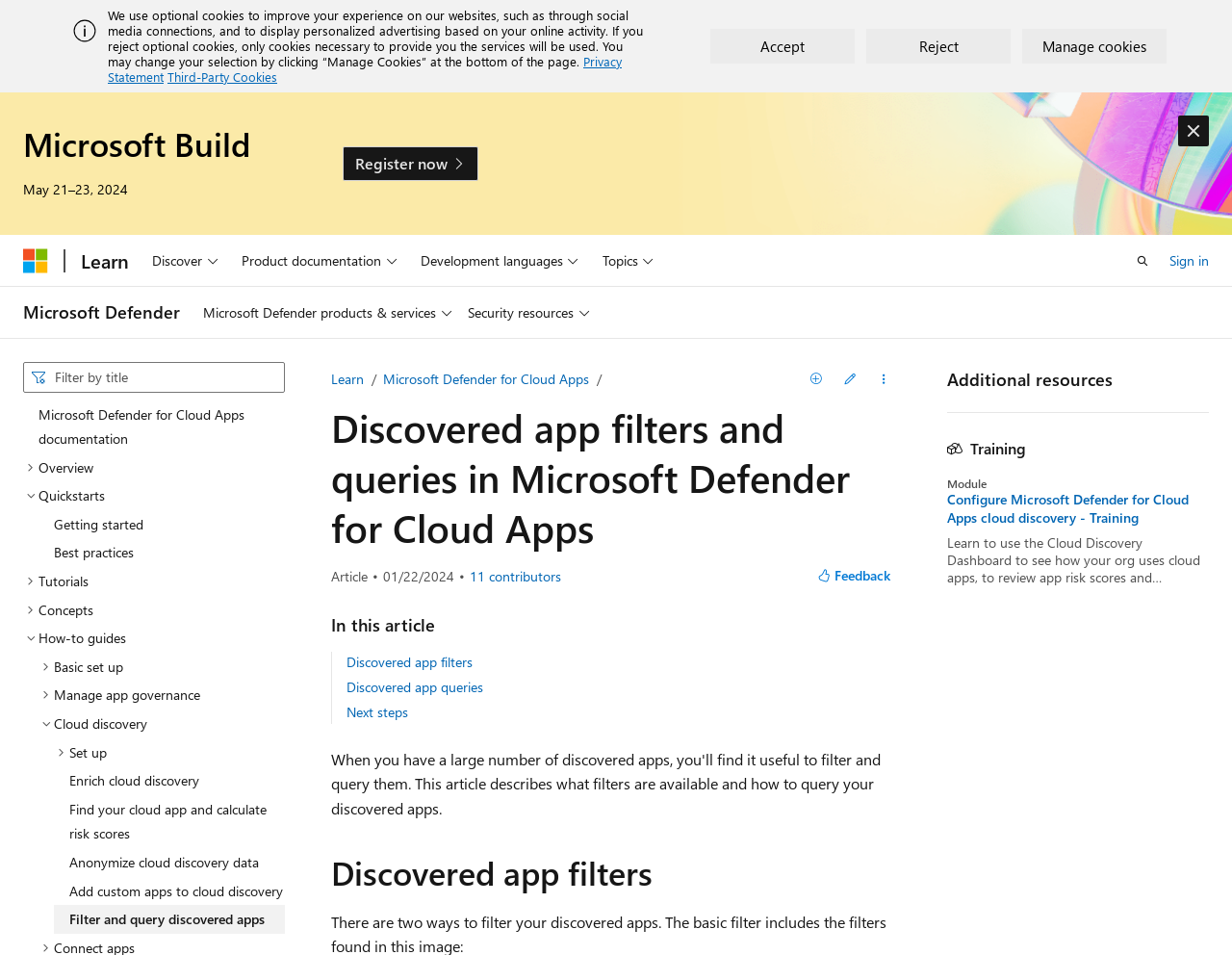Could you identify the text that serves as the heading for this webpage?

Discovered app filters and queries in Microsoft Defender for Cloud Apps